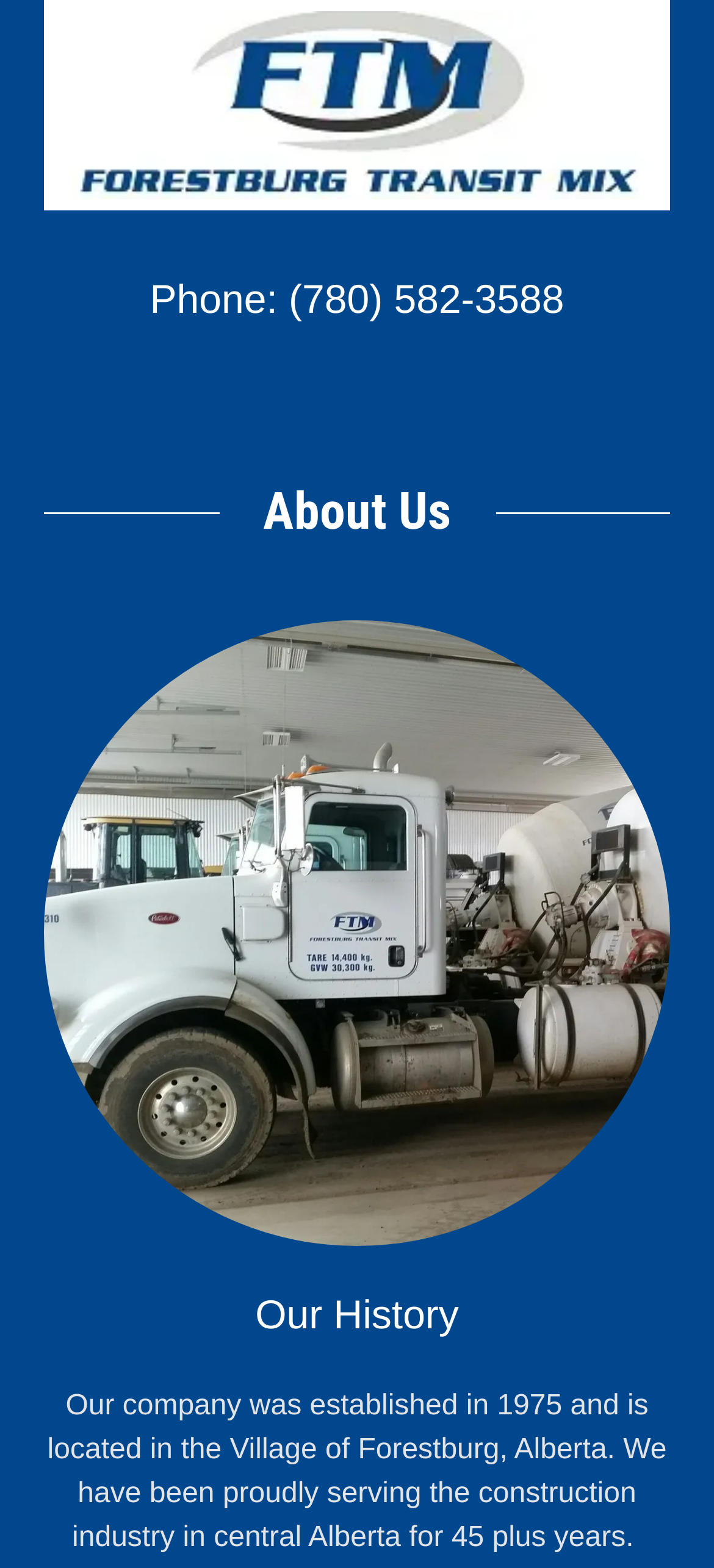Based on what you see in the screenshot, provide a thorough answer to this question: How long has Forestburg Transit Mix been serving the construction industry?

I found this information by reading the static text 'Our company was established in 1975 and is located in the Village of Forestburg, Alberta. We have been proudly serving the construction industry in central Alberta for 45 plus years.' which is located under the 'Our History' heading.